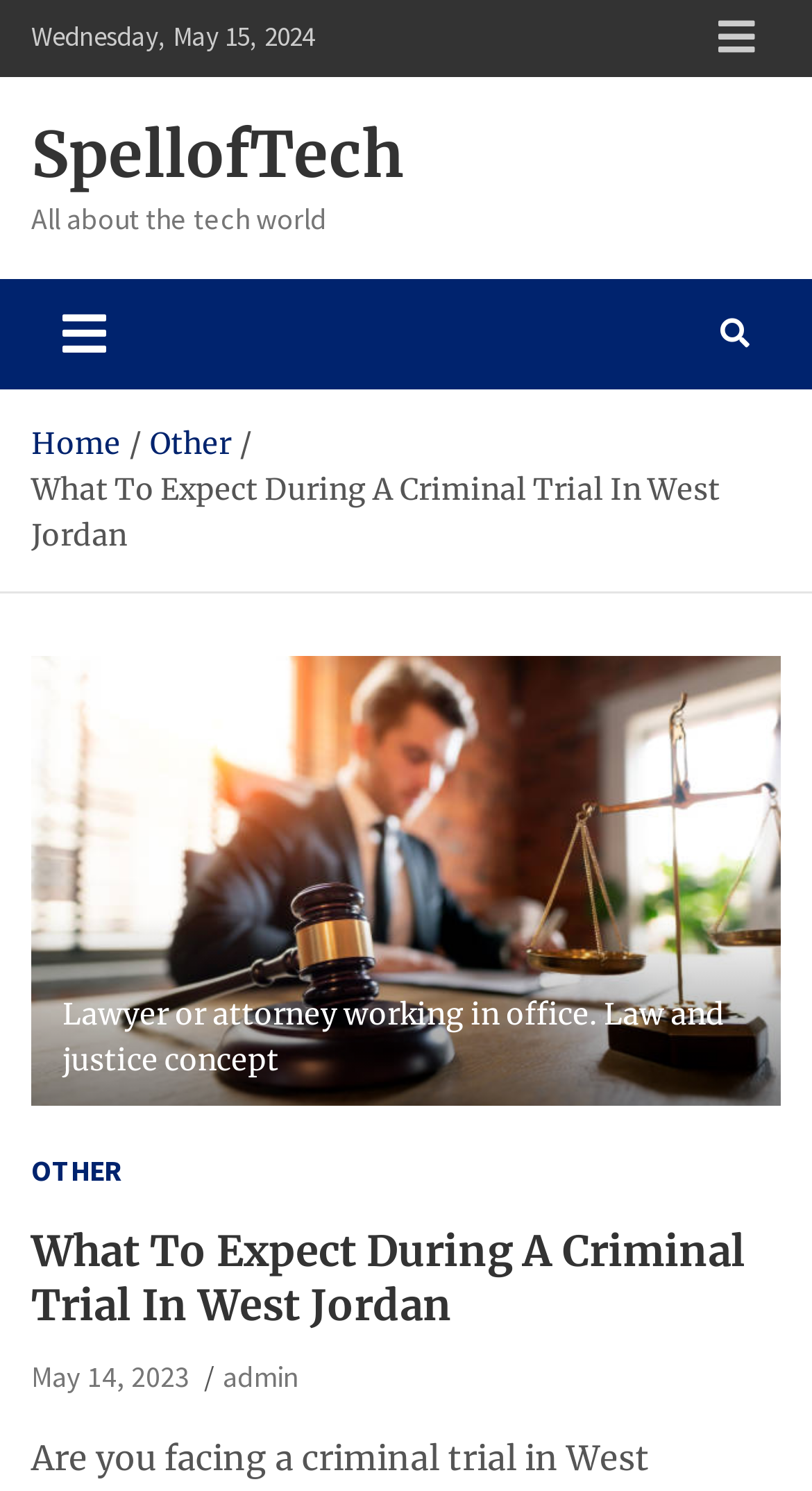Identify the bounding box coordinates of the clickable region required to complete the instruction: "Click the responsive menu button". The coordinates should be given as four float numbers within the range of 0 and 1, i.e., [left, top, right, bottom].

[0.854, 0.0, 0.962, 0.05]